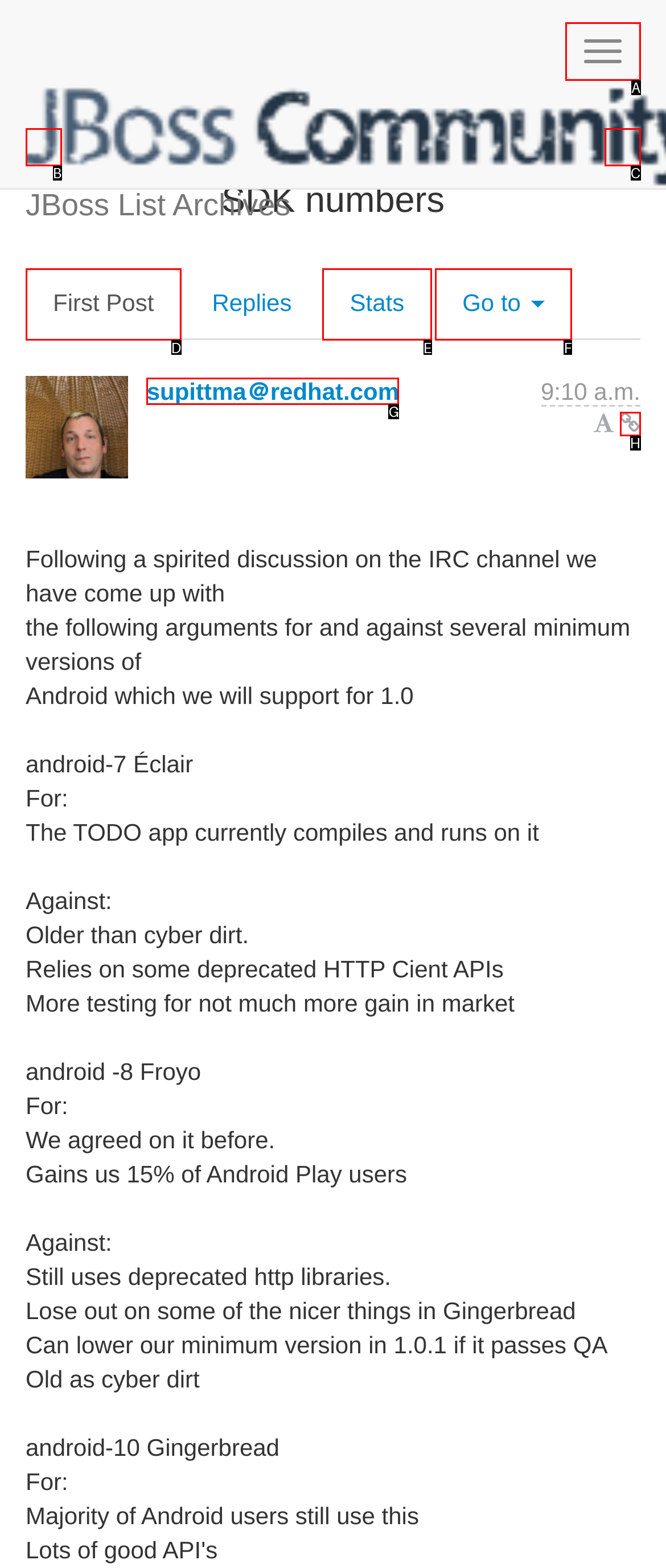For the task: View the sender's information, identify the HTML element to click.
Provide the letter corresponding to the right choice from the given options.

G